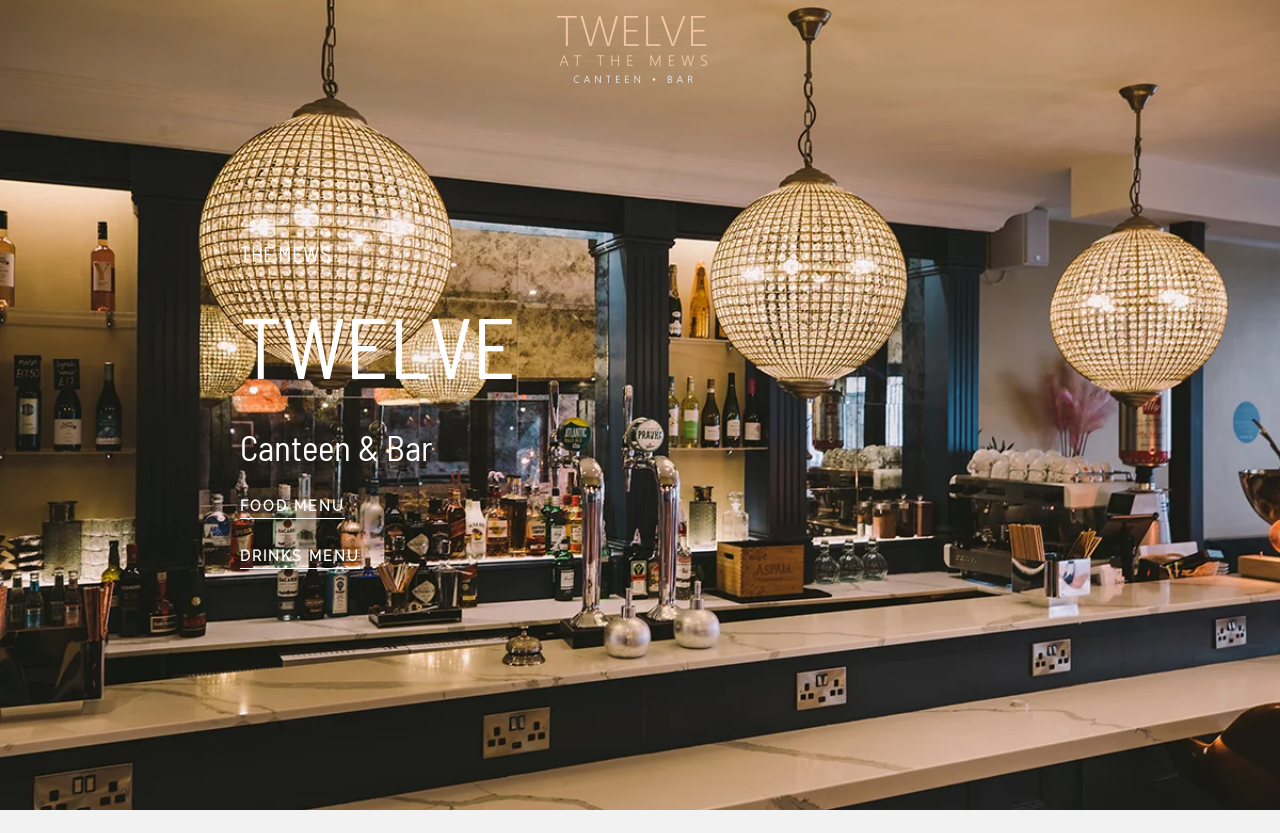Use a single word or phrase to answer the question:
How many menu options are listed?

Two